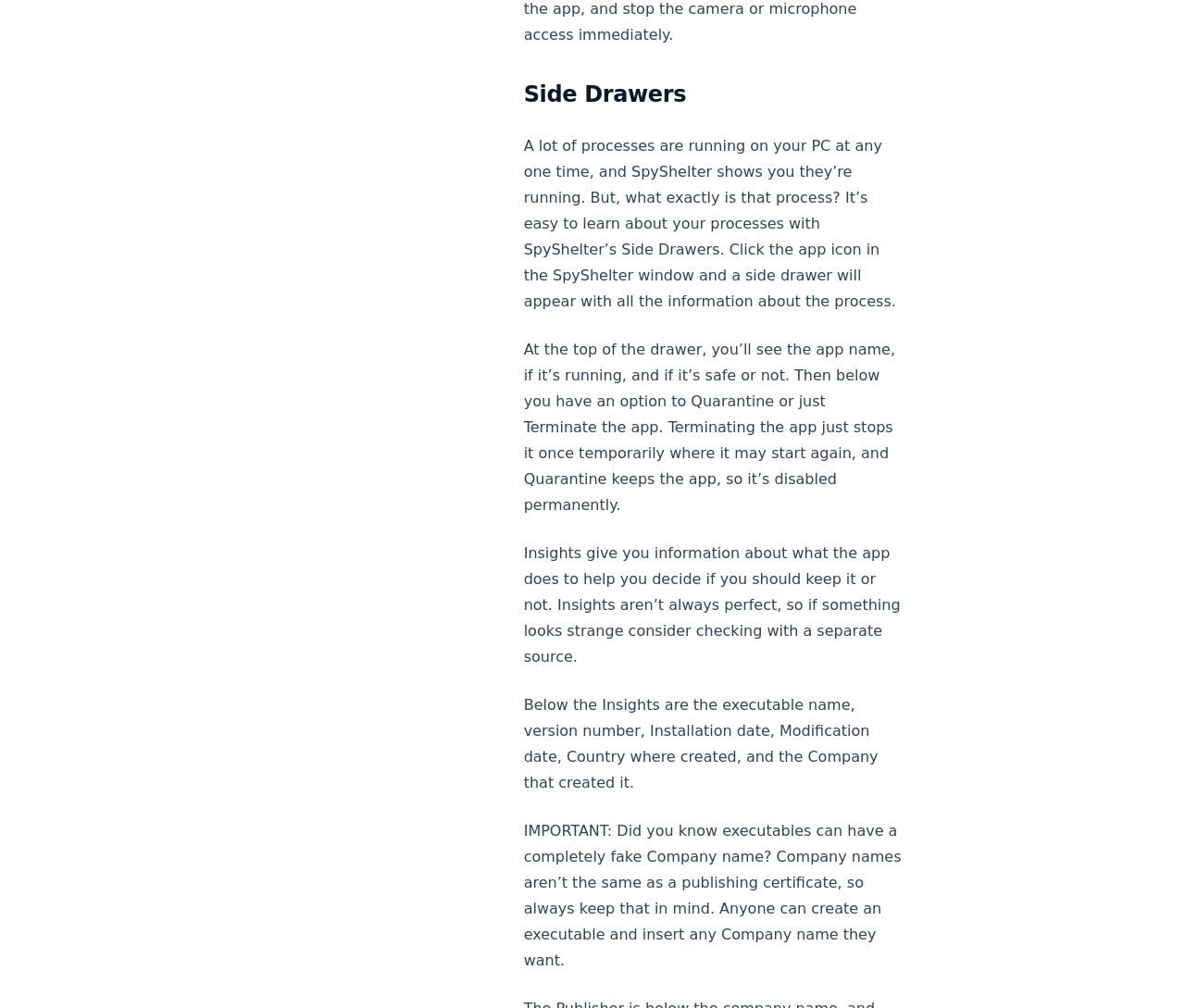What is the name of the software being discussed?
Your answer should be a single word or phrase derived from the screenshot.

SpyShelter